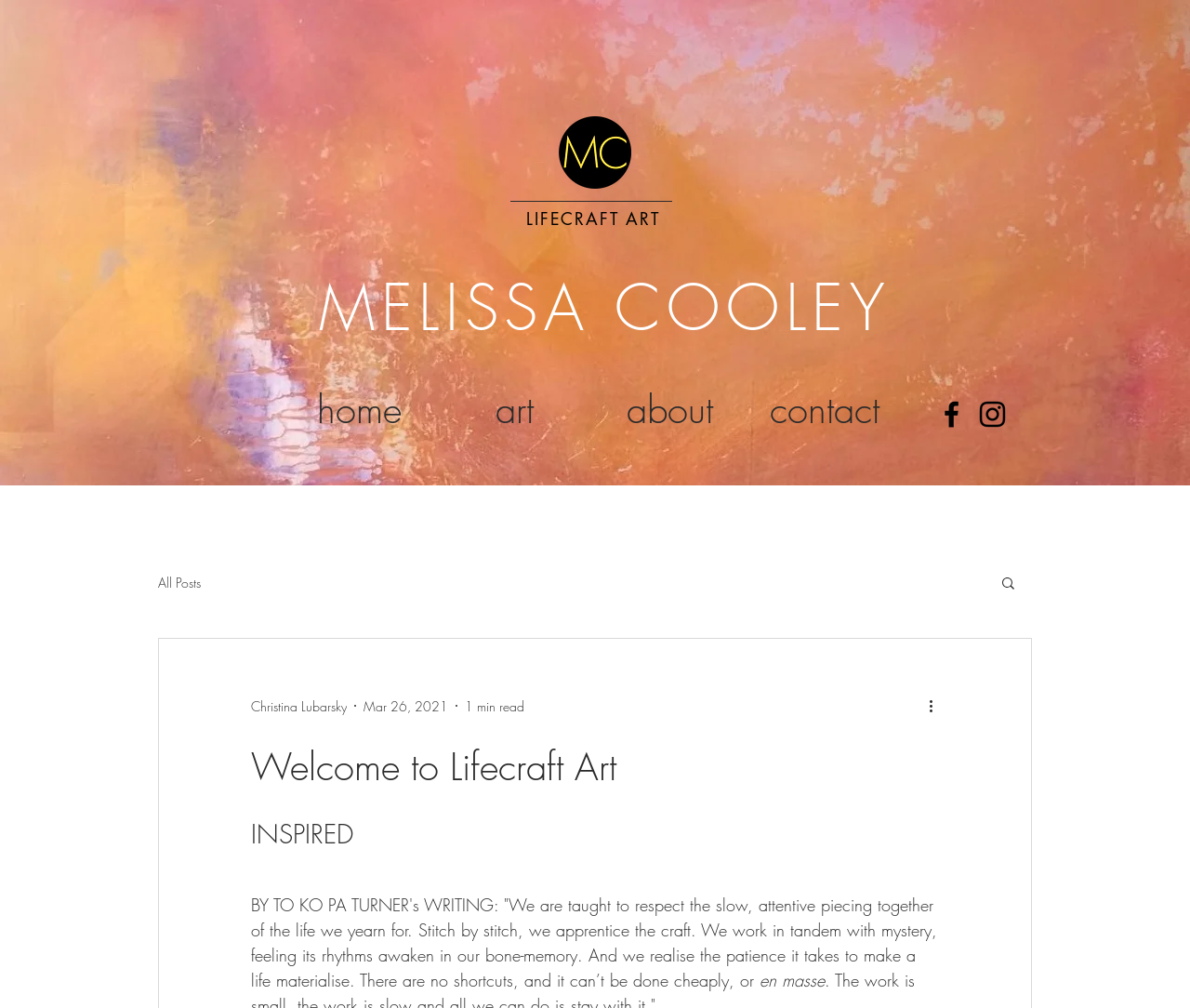Can you pinpoint the bounding box coordinates for the clickable element required for this instruction: "Check the 'blog' section"? The coordinates should be four float numbers between 0 and 1, i.e., [left, top, right, bottom].

[0.133, 0.541, 0.824, 0.614]